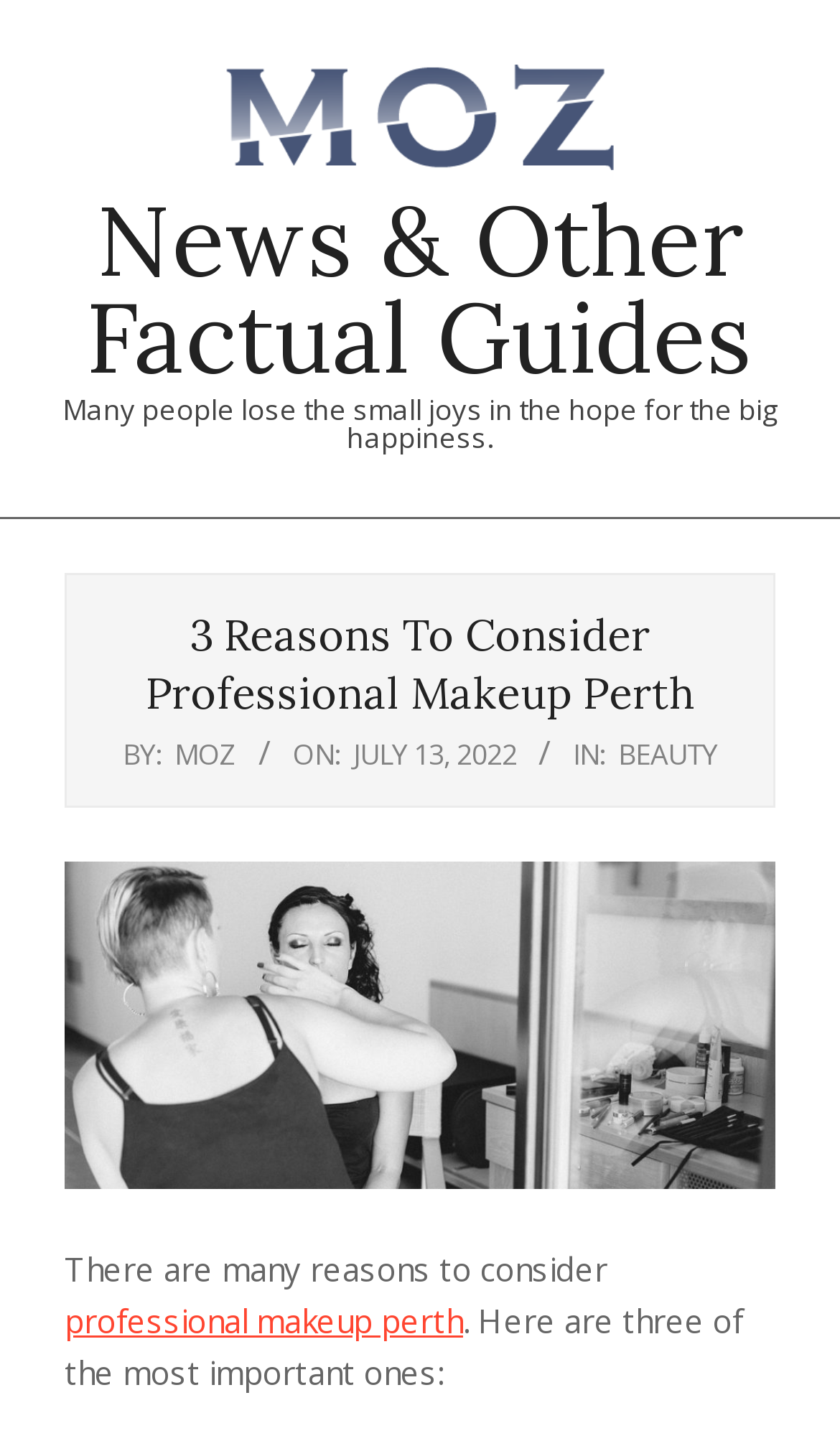What is the topic of the article?
Please respond to the question with as much detail as possible.

The topic of the article can be found by looking at the main heading, which is '3 Reasons To Consider Professional Makeup Perth'. This indicates that the article is about professional makeup in Perth.